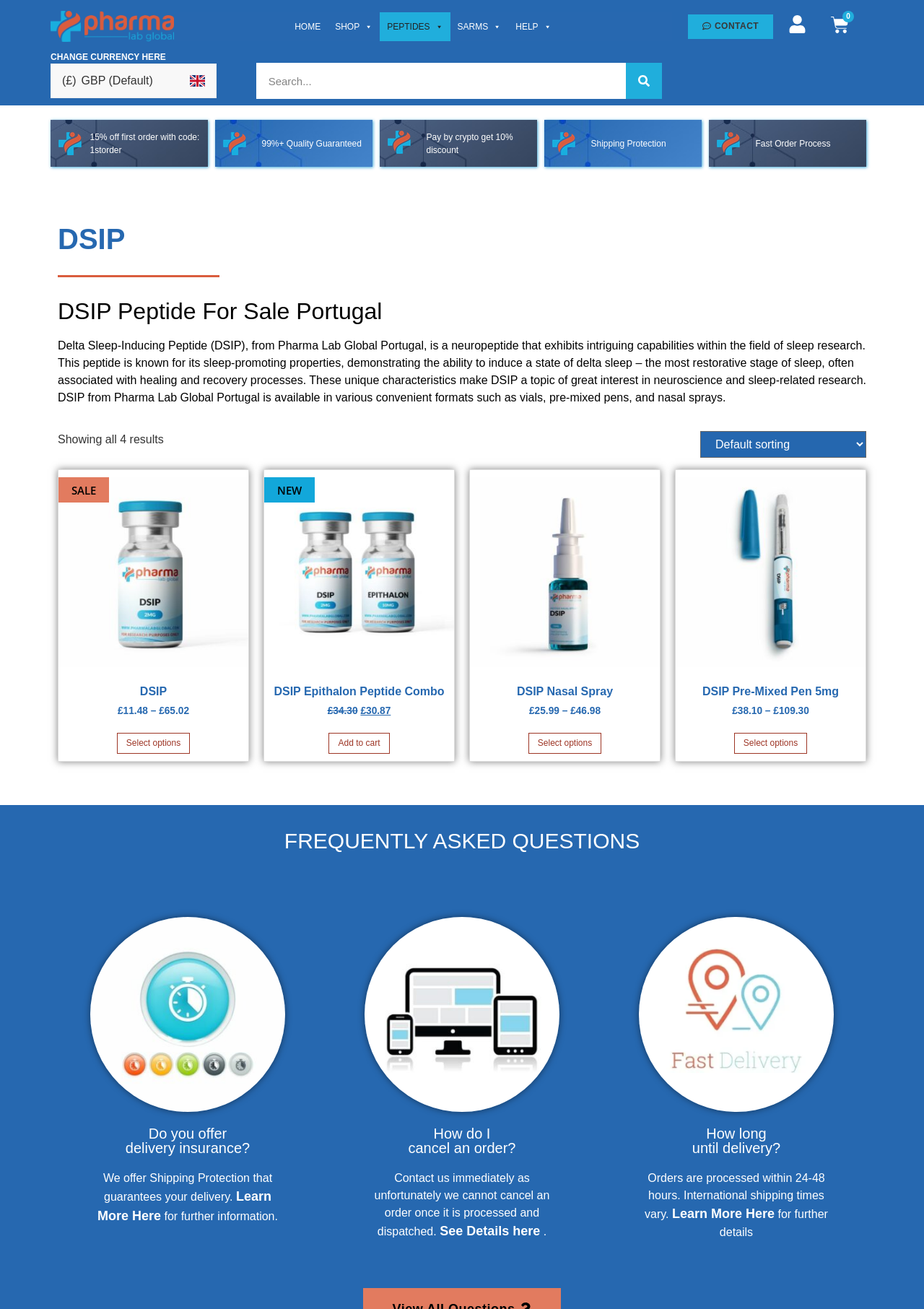Please provide a brief answer to the following inquiry using a single word or phrase:
What is the purpose of Shipping Protection?

Guarantees delivery